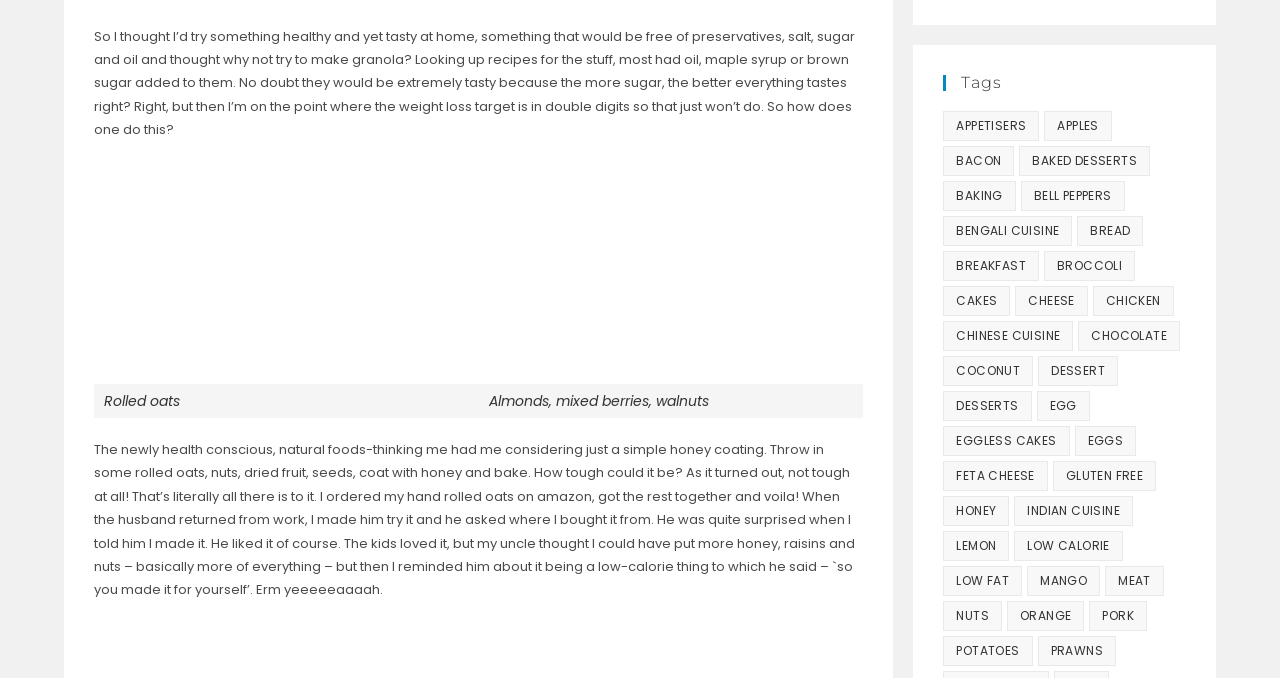Identify the bounding box coordinates for the region of the element that should be clicked to carry out the instruction: "Read the 'Tags' section". The bounding box coordinates should be four float numbers between 0 and 1, i.e., [left, top, right, bottom].

[0.737, 0.111, 0.927, 0.134]